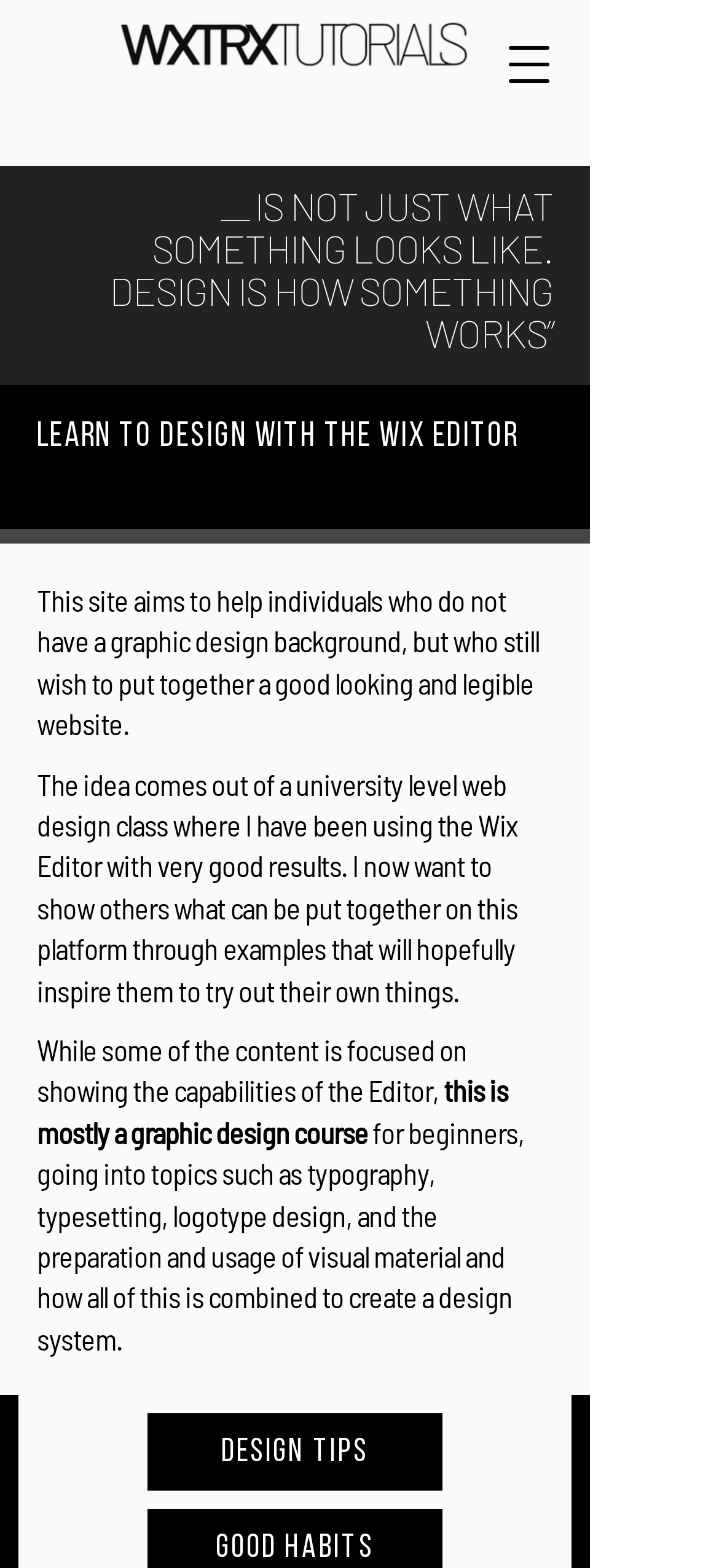What is the purpose of this website?
Using the information from the image, answer the question thoroughly.

The static text on the webpage explains that the website aims to help individuals who do not have a graphic design background but still wish to put together a good-looking and legible website.